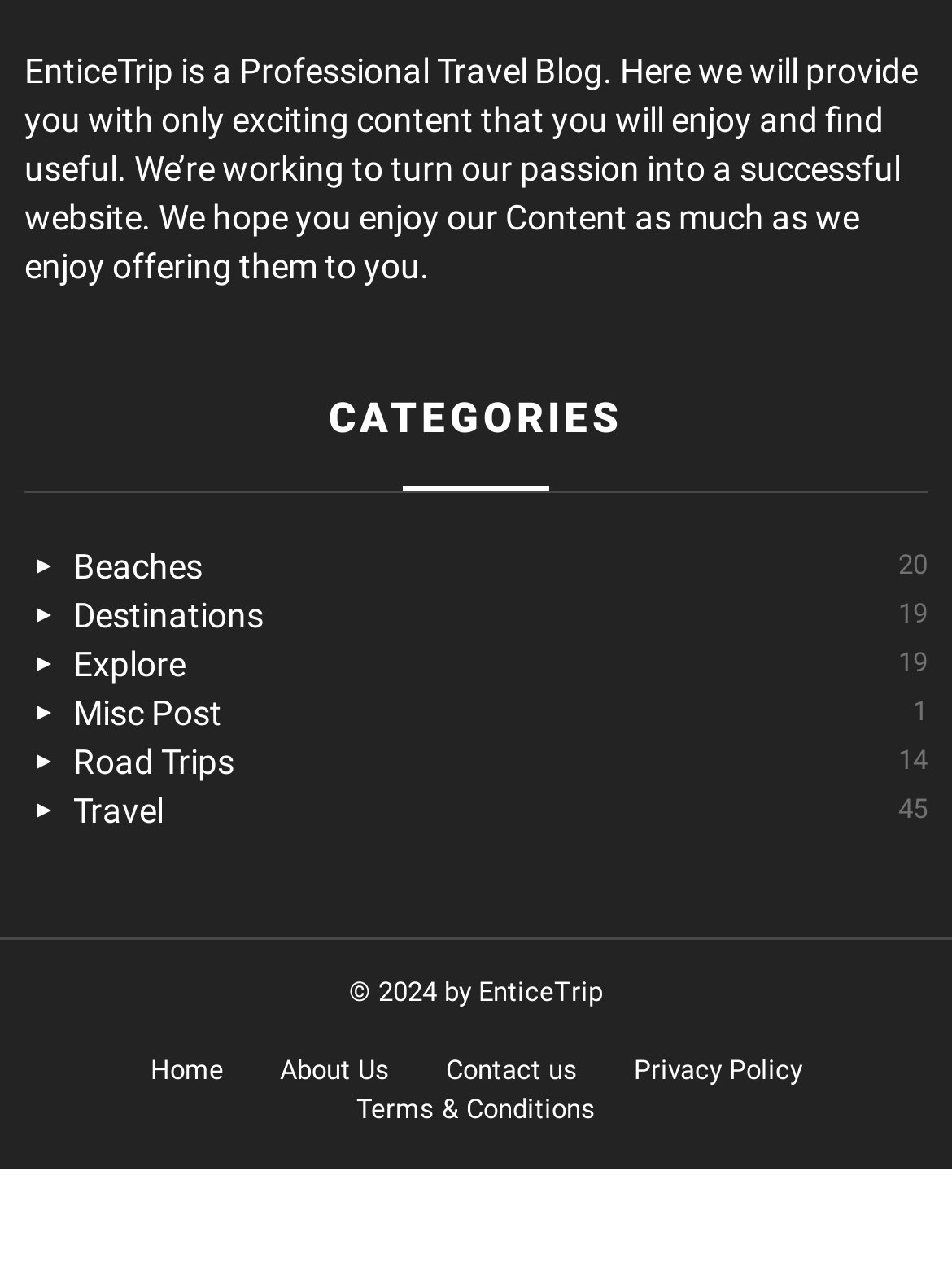How many links are in the footer?
Use the information from the image to give a detailed answer to the question.

The footer links are 'Home', 'About Us', 'Contact us', 'Privacy Policy', and 'Terms & Conditions', which are located at the bottom of the webpage.